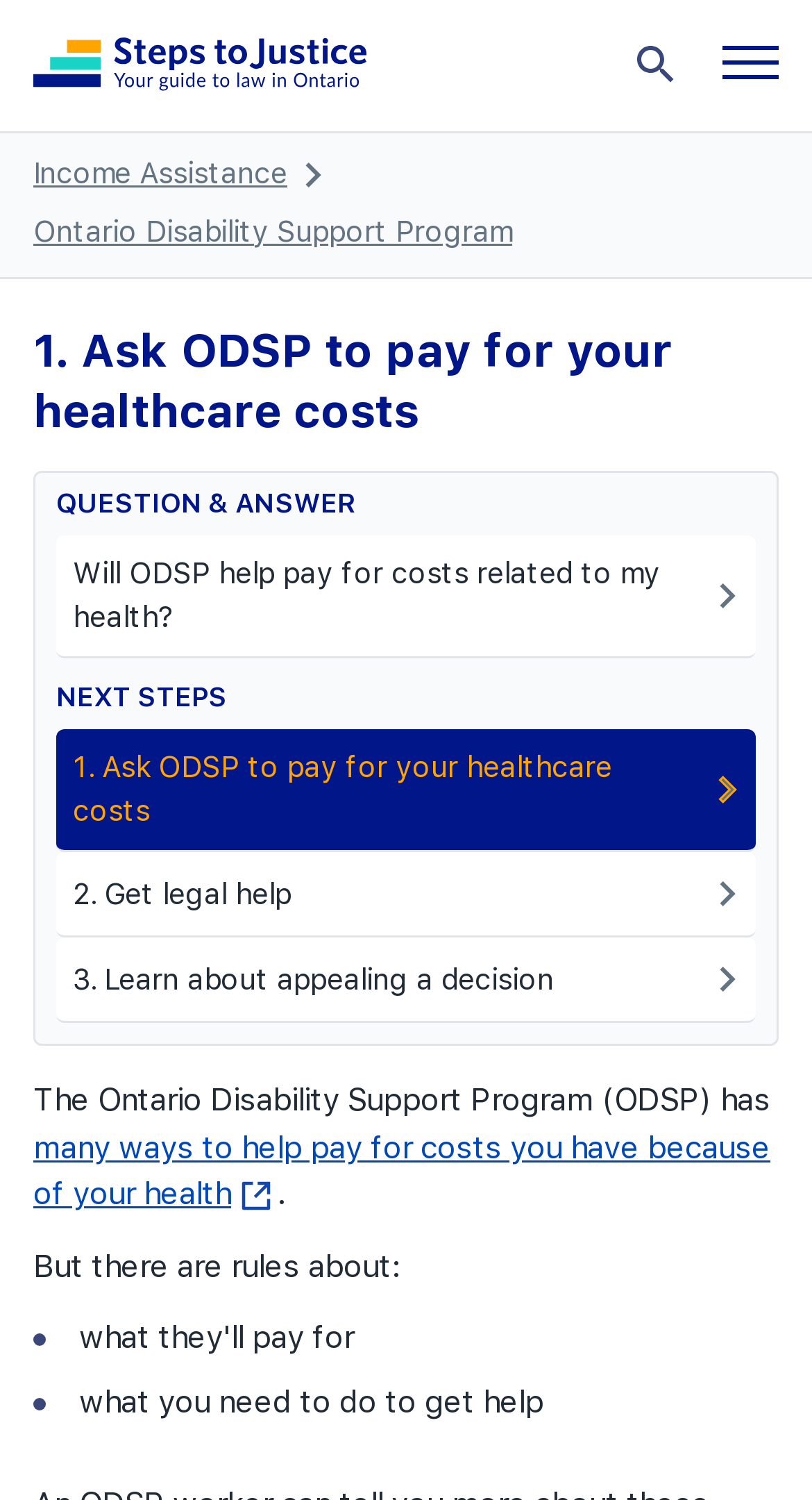Determine the bounding box for the UI element as described: "Ontario Disability Support Program". The coordinates should be represented as four float numbers between 0 and 1, formatted as [left, top, right, bottom].

[0.041, 0.141, 0.631, 0.168]